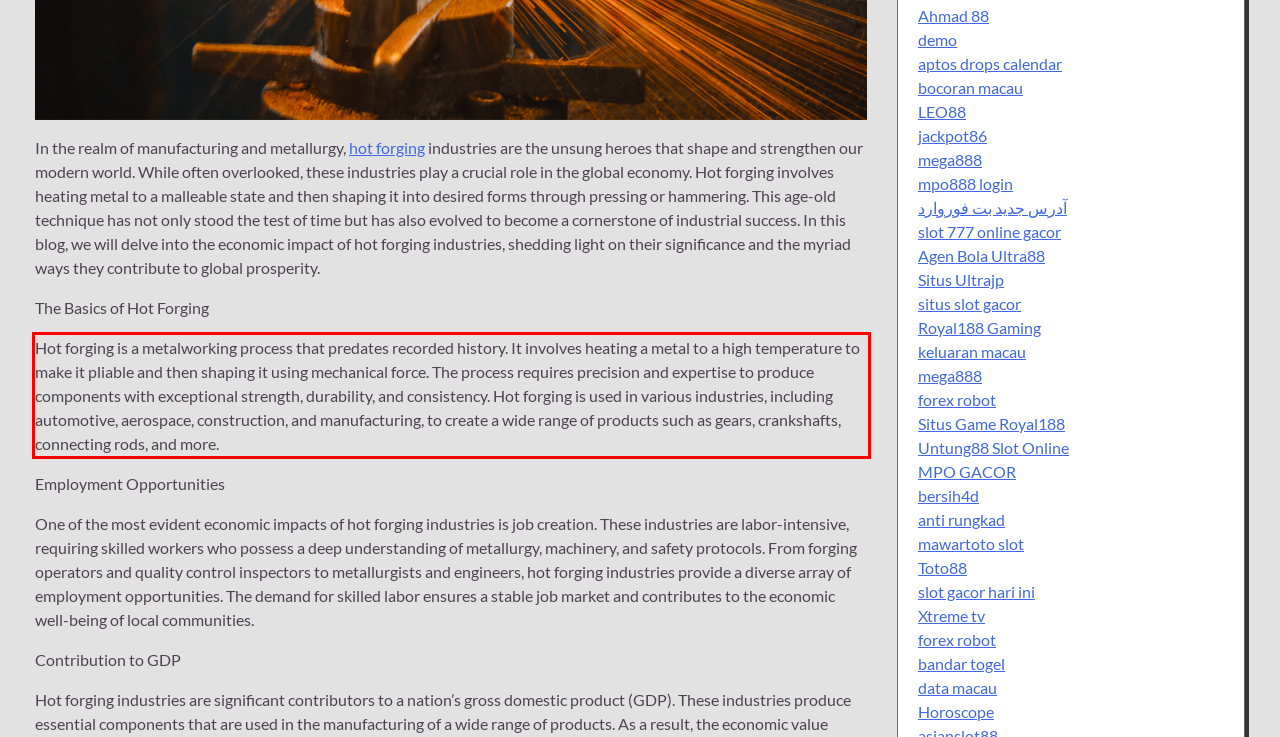Review the screenshot of the webpage and recognize the text inside the red rectangle bounding box. Provide the extracted text content.

Hot forging is a metalworking process that predates recorded history. It involves heating a metal to a high temperature to make it pliable and then shaping it using mechanical force. The process requires precision and expertise to produce components with exceptional strength, durability, and consistency. Hot forging is used in various industries, including automotive, aerospace, construction, and manufacturing, to create a wide range of products such as gears, crankshafts, connecting rods, and more.